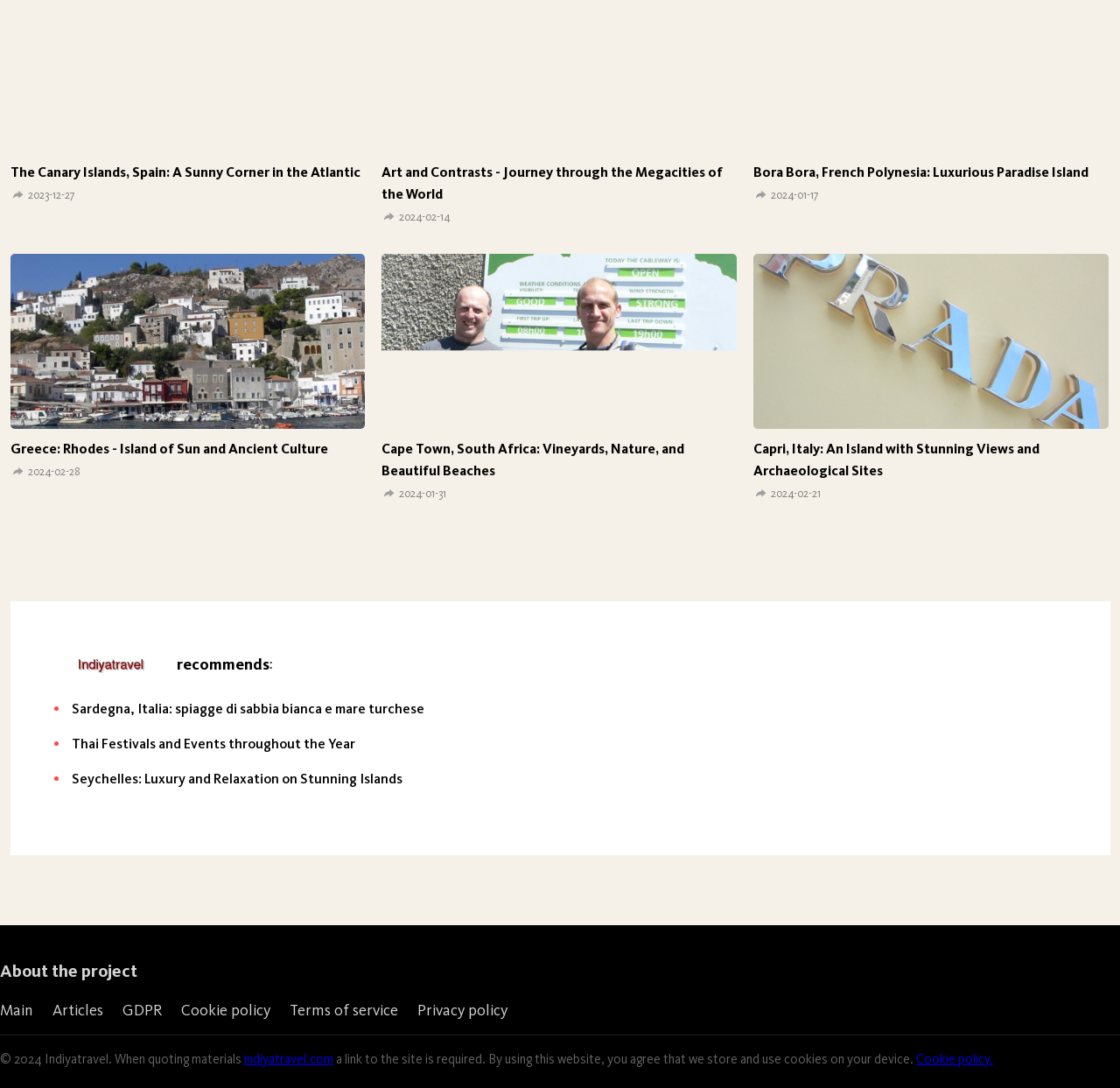Look at the image and answer the question in detail:
What is the website's copyright year?

I found the StaticText element '© 2024 Indiyatravel...' with bounding box coordinates [0.0, 0.966, 0.218, 0.98] which indicates the website's copyright year is 2024.